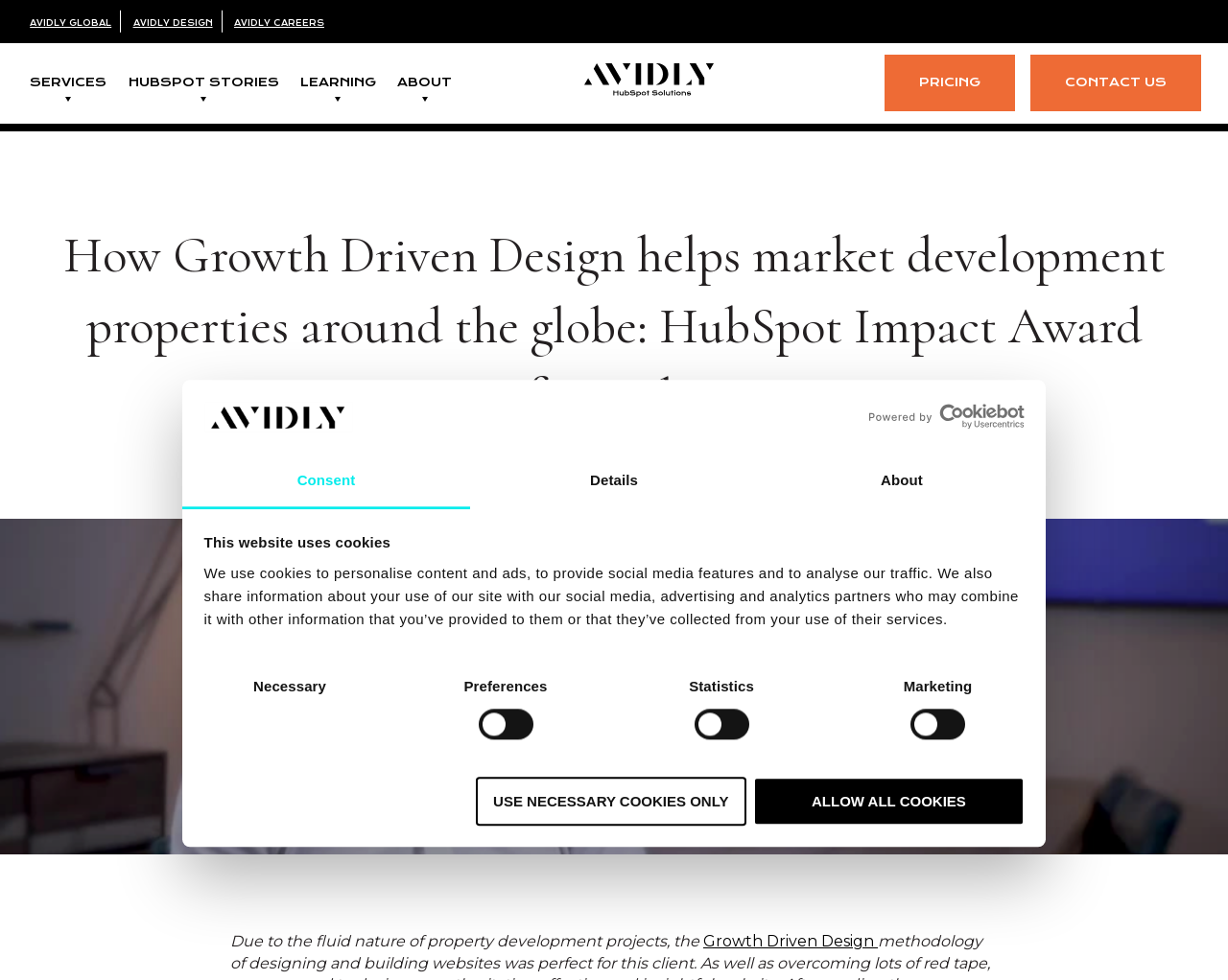Please answer the following question using a single word or phrase: 
How many tabs are in the tablist?

3